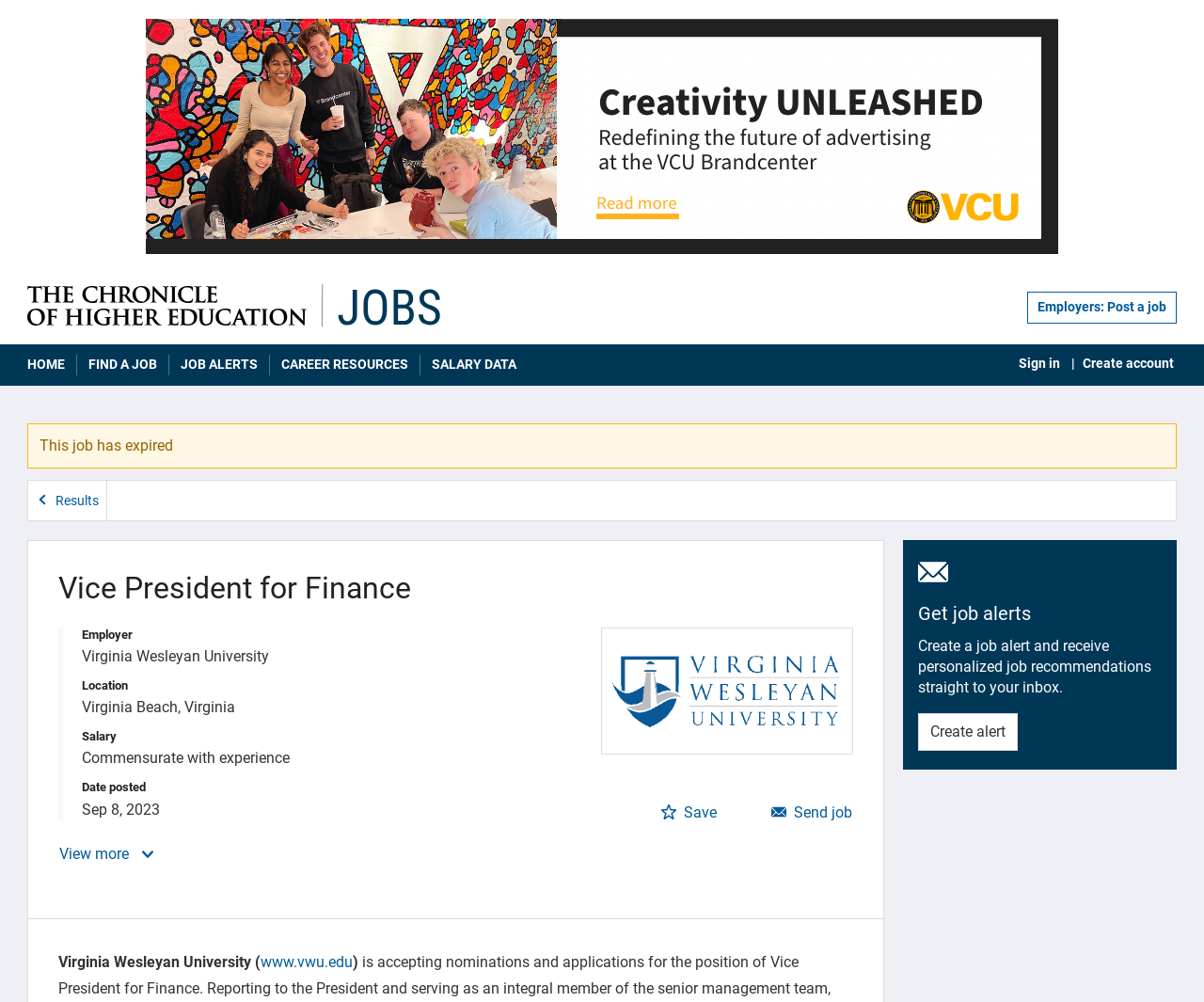Provide a thorough and detailed response to the question by examining the image: 
What can you do with the 'Save job' button?

I found the function of the 'Save job' button by looking at the button element with the text 'Save job - Click to add the job to your shortlist' which indicates that clicking the button will add the job to your shortlist.